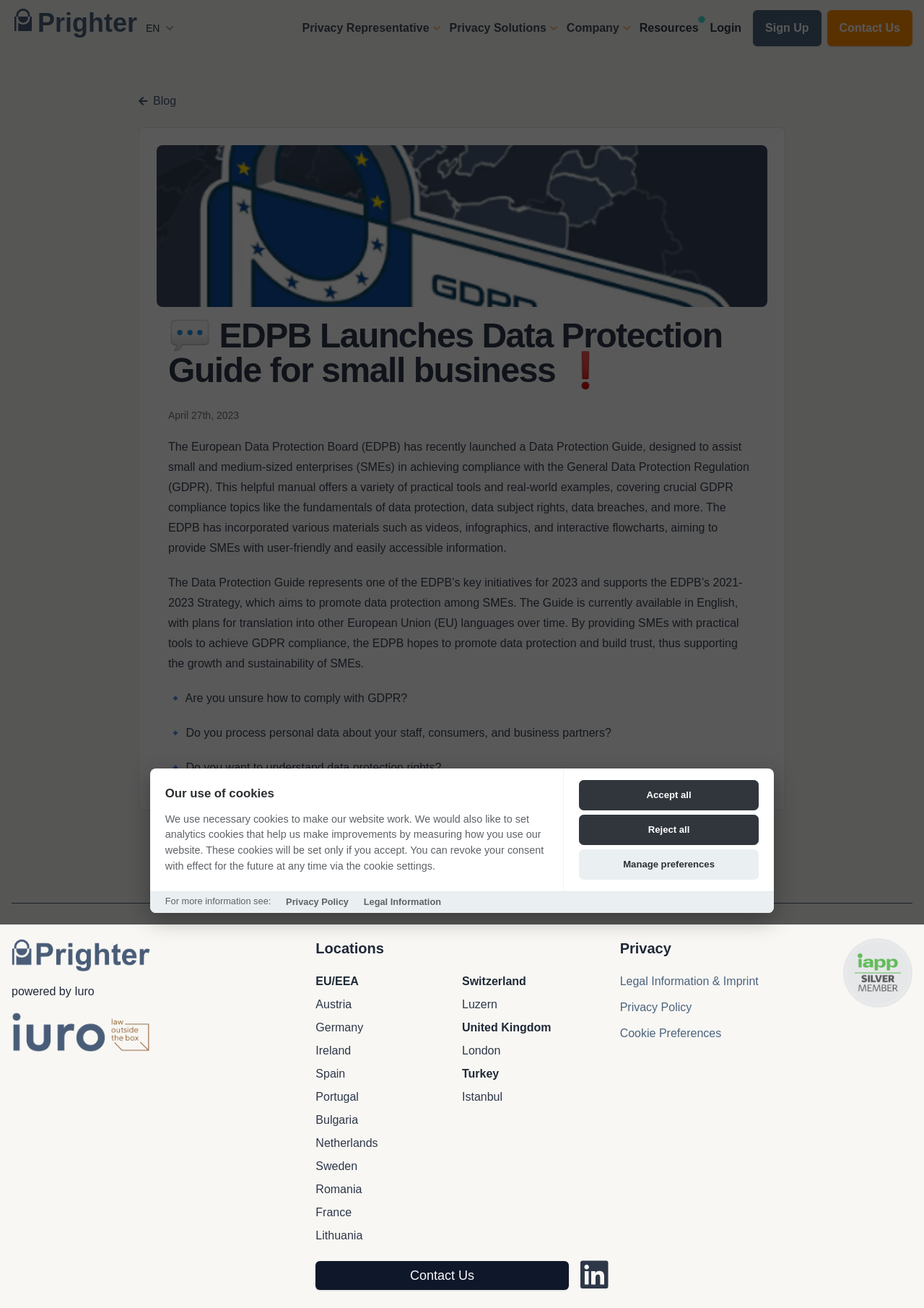Summarize the webpage in an elaborate manner.

This webpage is dedicated to exploring the European Data Protection Board's (EDPB) guide for small and medium-sized enterprises (SMEs) to achieve compliance with the General Data Protection Regulation (GDPR). The page is divided into several sections, with a prominent header section at the top featuring the Prighter logo, language selection buttons, and navigation links to resources, login, sign up, and contact us.

Below the header, there is a blog section with a featured article about the EDPB's data protection guide. The article is accompanied by an image and includes a heading, a brief summary, and a few paragraphs of text. The text explains the purpose of the guide, its content, and its significance for SMEs.

To the right of the article, there is a section with a series of buttons representing different locations, including EU/EEA countries, Switzerland, the United Kingdom, and Turkey. Each button has a corresponding heading and a list of cities or regions.

At the bottom of the page, there is a footer section with links to legal information, privacy policy, cookie preferences, and a contact us link. There is also a section with social media links and a link to the IAPP privacy silver logo.

Additionally, there is a cookie consent dialog box that appears when the user interacts with the cookie preferences link. The dialog box explains the use of cookies on the website and provides options to accept, reject, or manage cookie preferences.